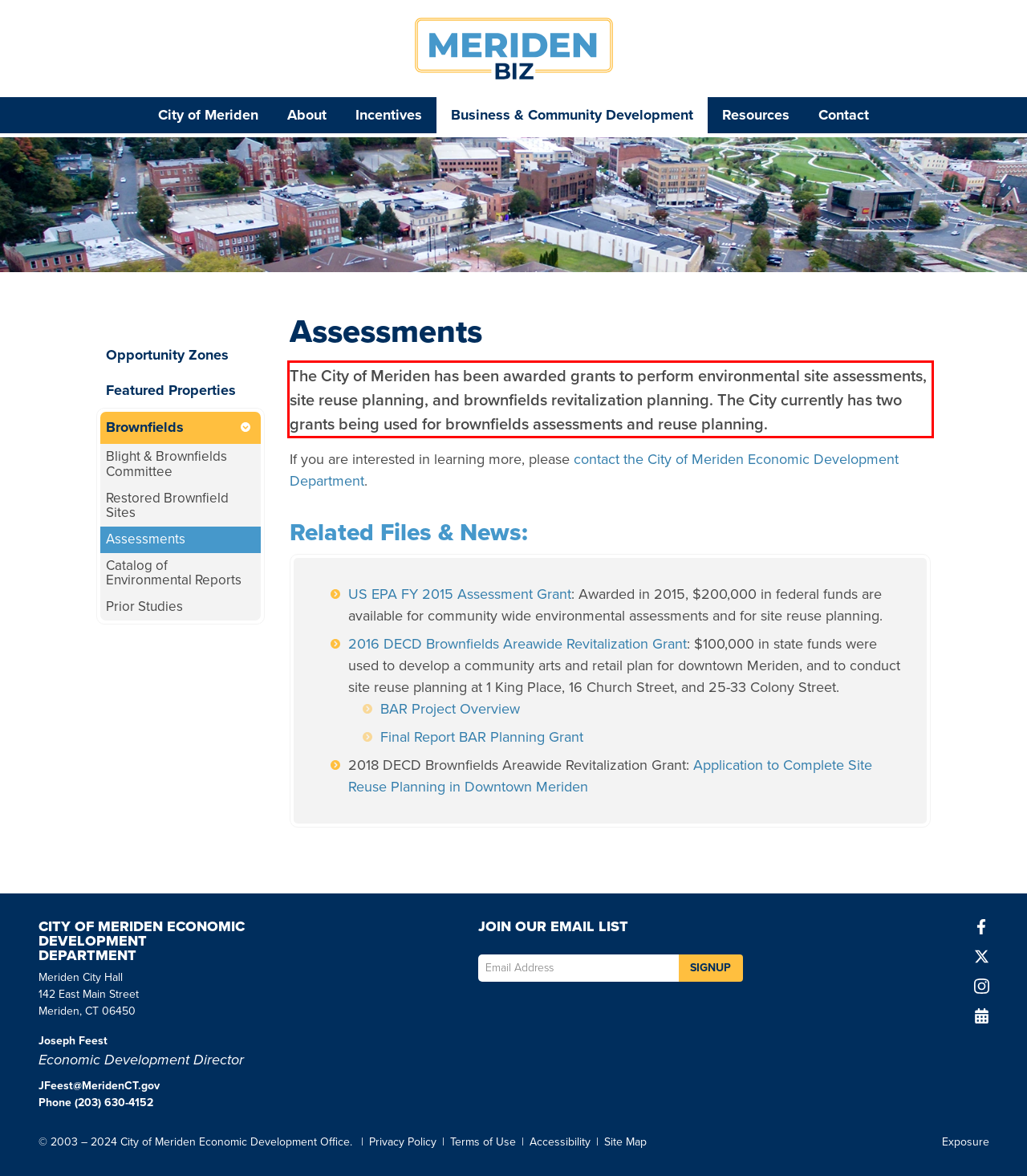Given a screenshot of a webpage, identify the red bounding box and perform OCR to recognize the text within that box.

The City of Meriden has been awarded grants to perform environmental site assessments, site reuse planning, and brownfields revitalization planning. The City currently has two grants being used for brownfields assessments and reuse planning.